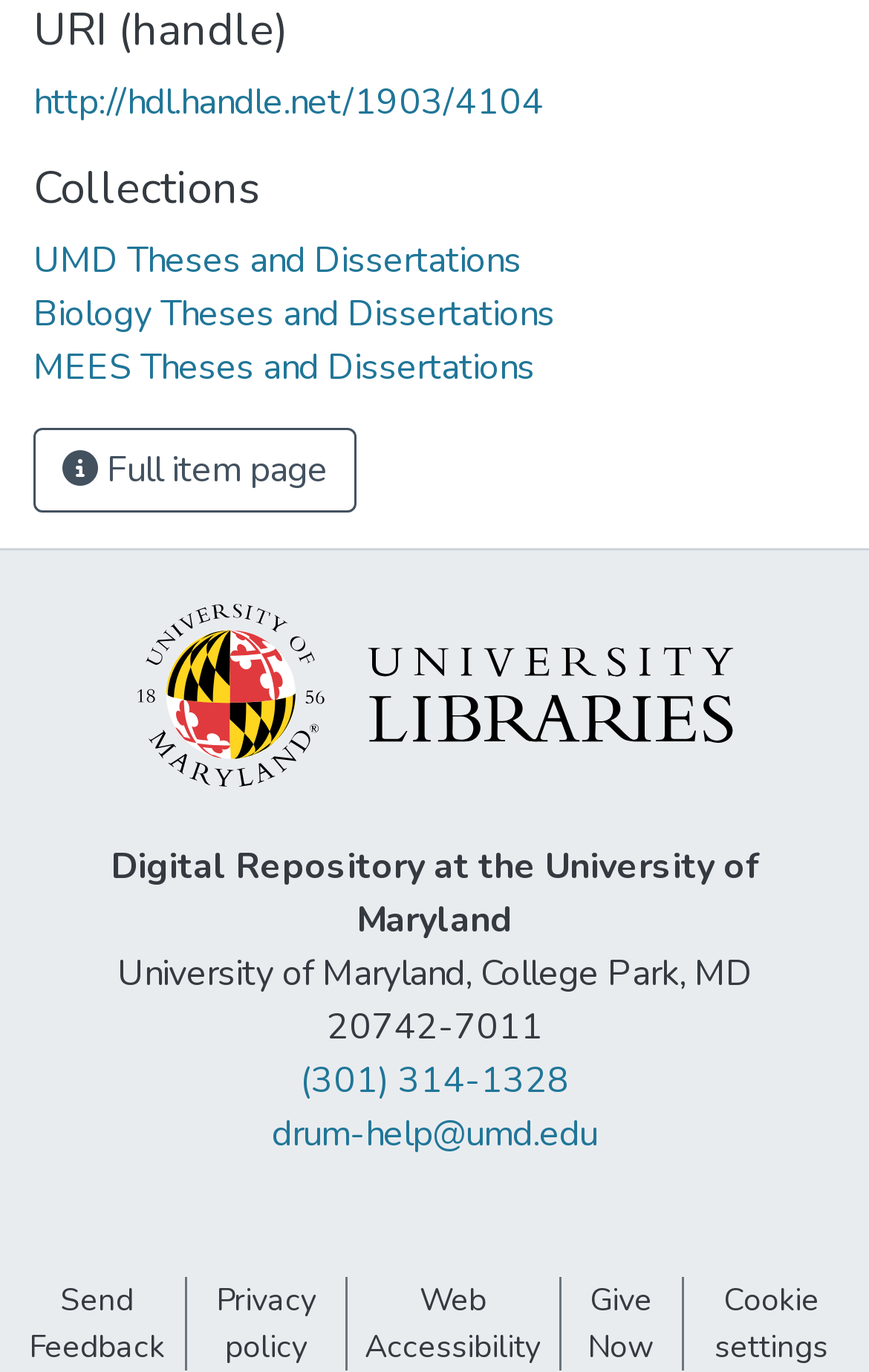Please identify the bounding box coordinates of the region to click in order to complete the task: "Go to Biology Theses and Dissertations". The coordinates must be four float numbers between 0 and 1, specified as [left, top, right, bottom].

[0.038, 0.21, 0.638, 0.246]